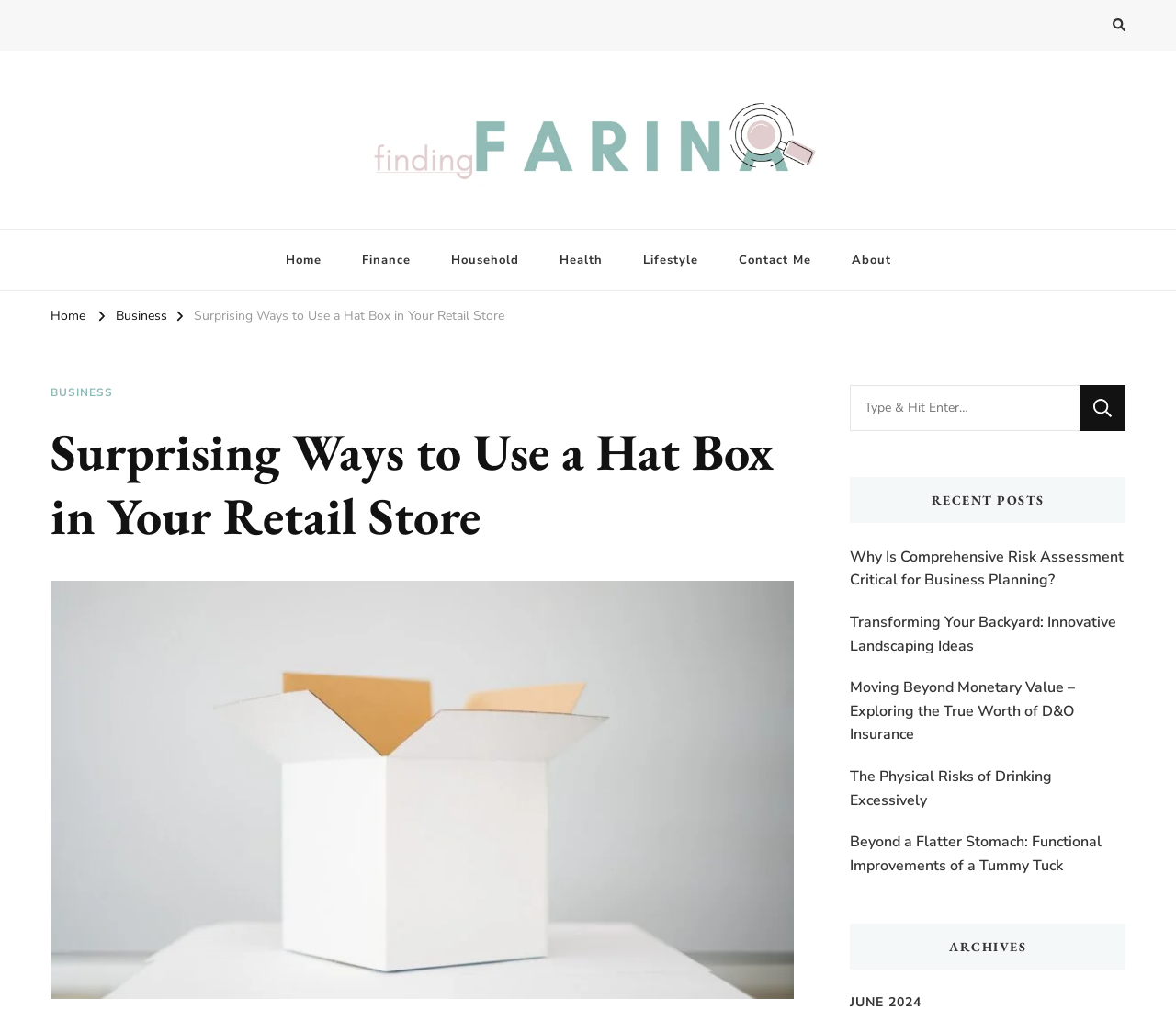Pinpoint the bounding box coordinates for the area that should be clicked to perform the following instruction: "Click on OUR CARE".

None